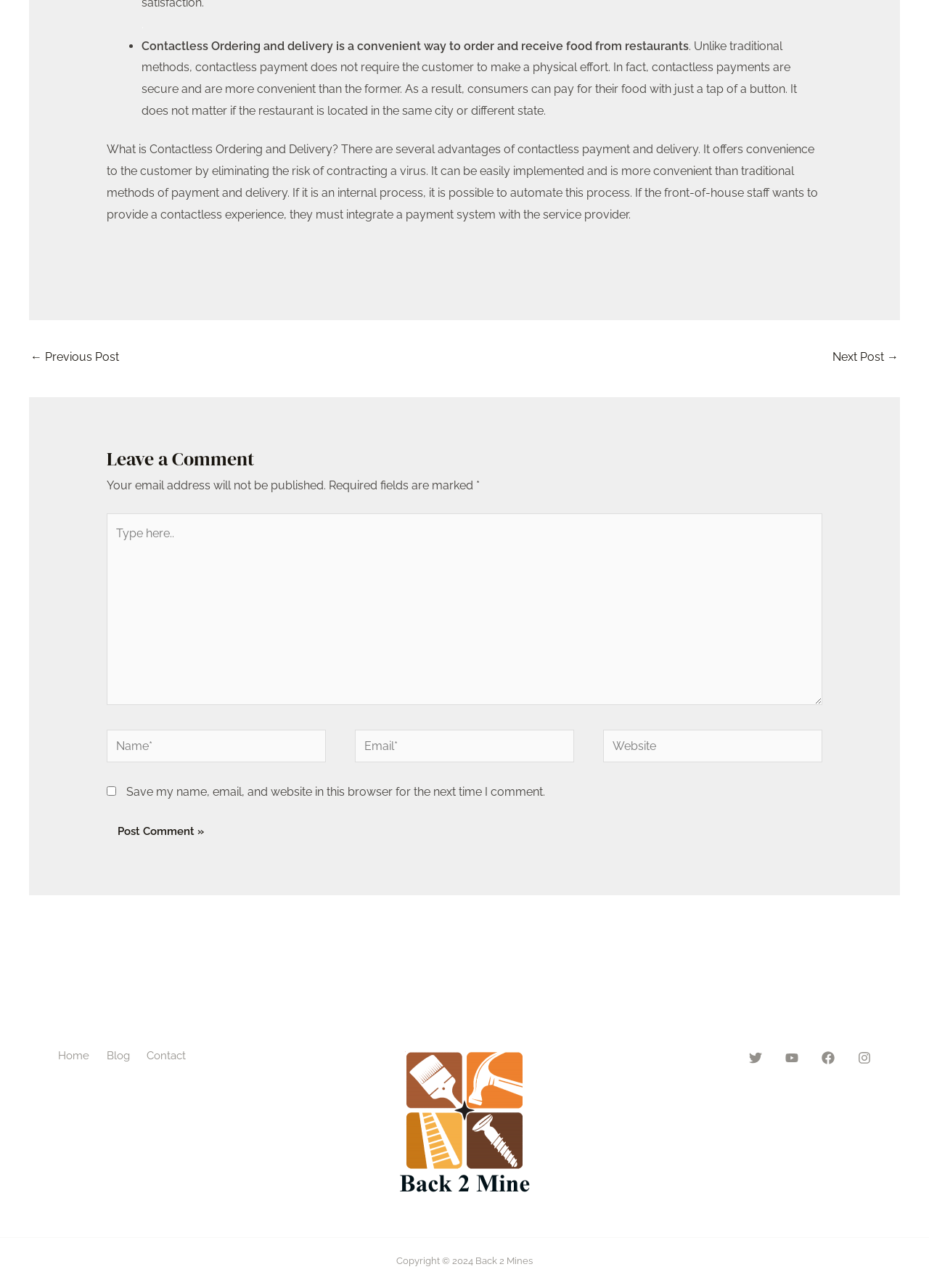Locate the UI element described by Next Post → in the provided webpage screenshot. Return the bounding box coordinates in the format (top-left x, top-left y, bottom-right x, bottom-right y), ensuring all values are between 0 and 1.

[0.896, 0.268, 0.967, 0.289]